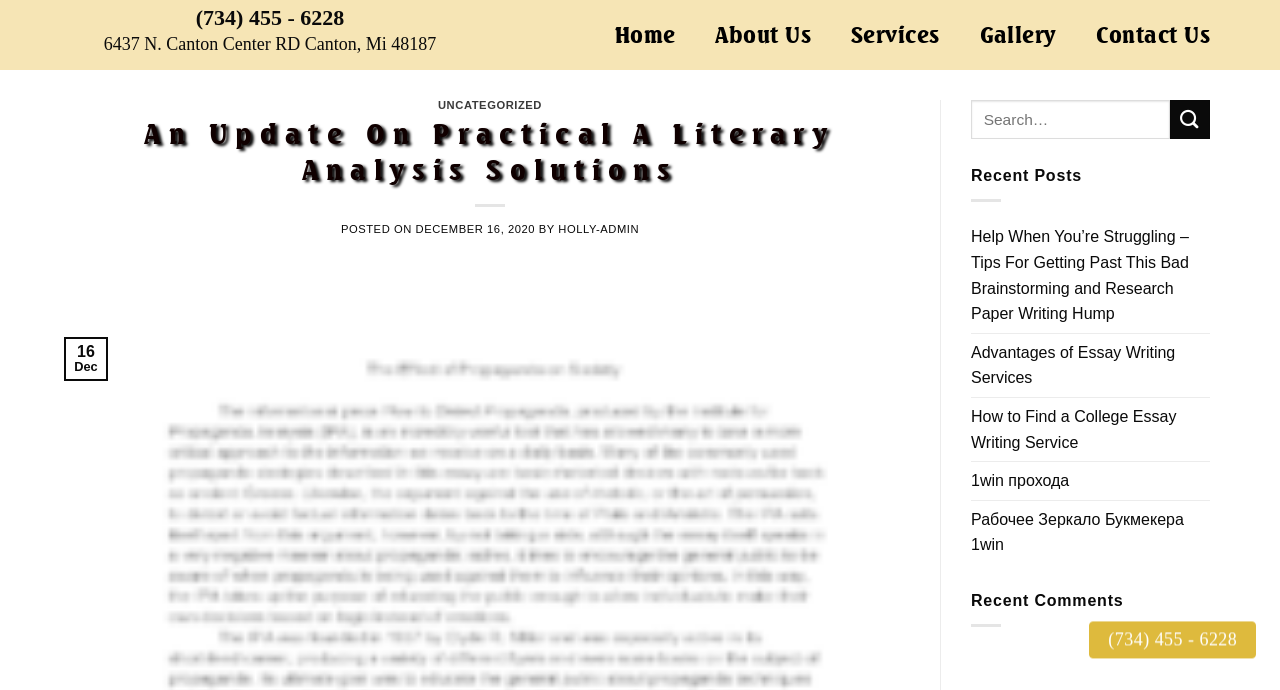Provide a brief response in the form of a single word or phrase:
What is the date of the blog post?

DECEMBER 16, 2020